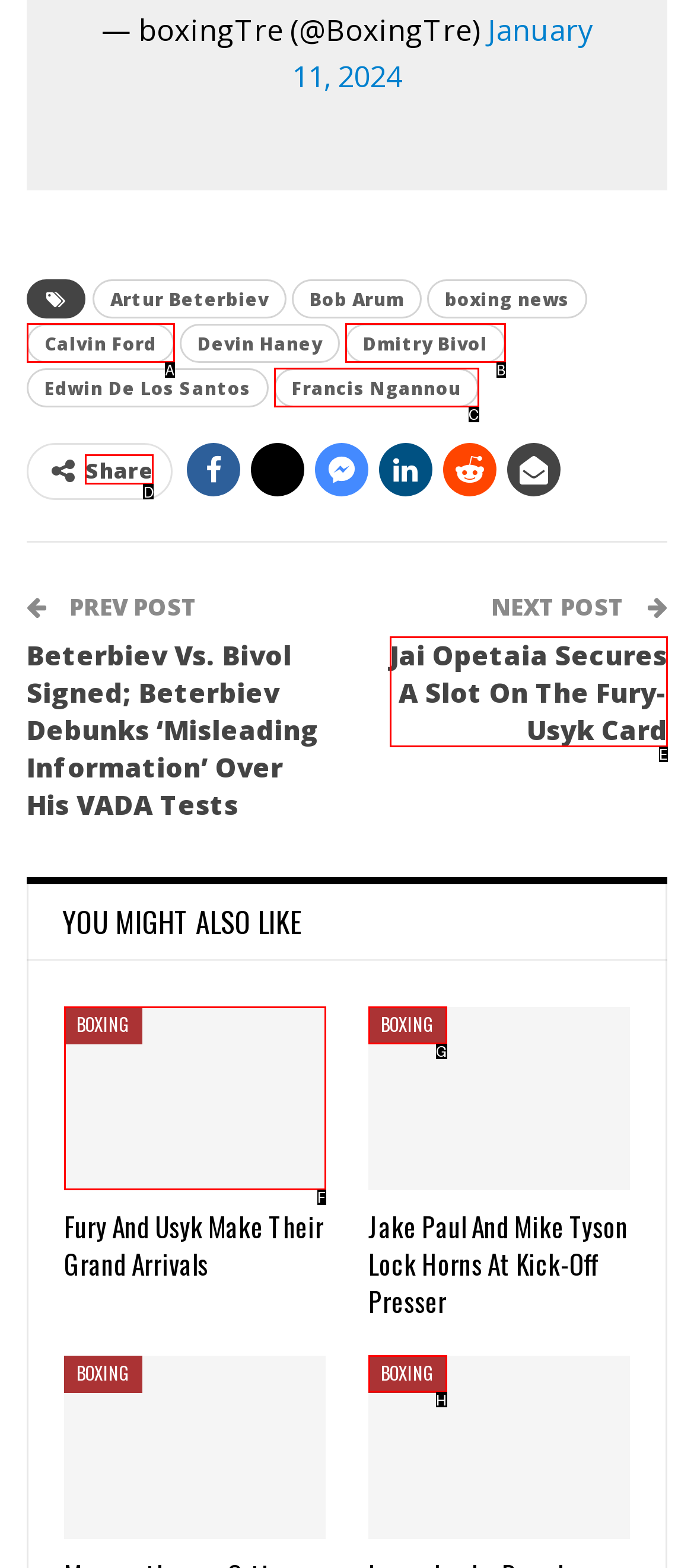Select the appropriate letter to fulfill the given instruction: Share the post
Provide the letter of the correct option directly.

D